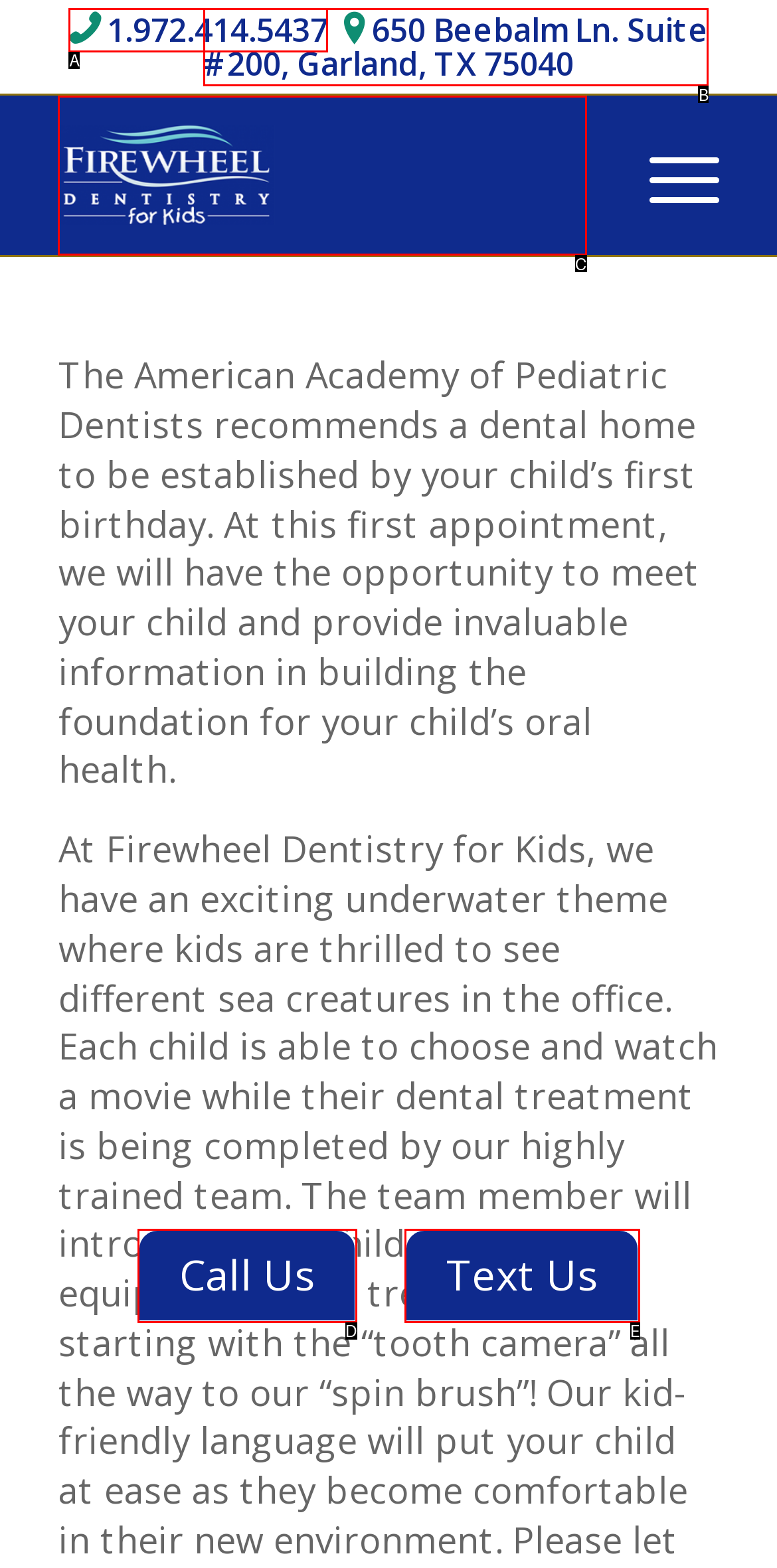Identify the bounding box that corresponds to: alt="Firewheel Dentistry for Kids"
Respond with the letter of the correct option from the provided choices.

C